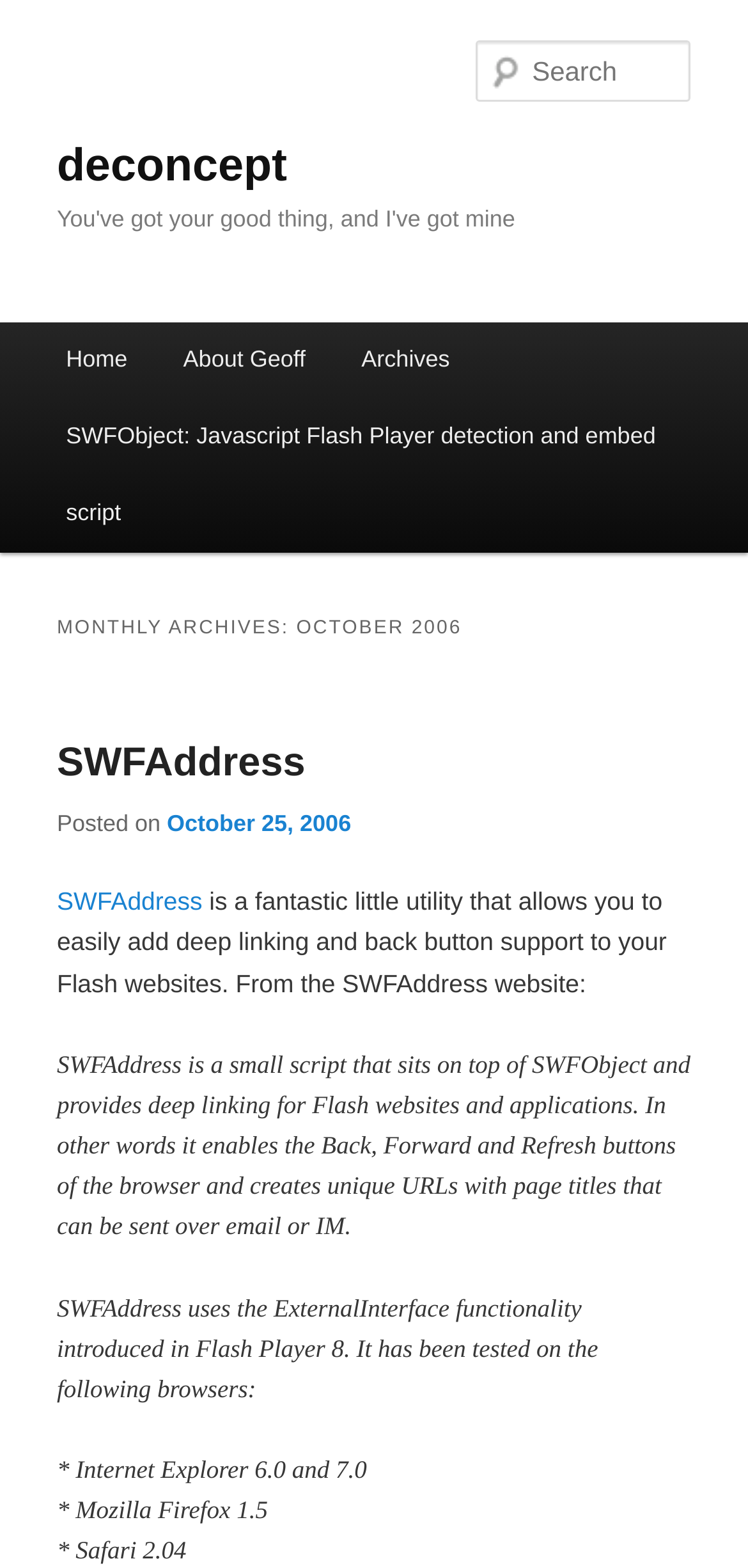Using the element description: "October 25, 2006", determine the bounding box coordinates for the specified UI element. The coordinates should be four float numbers between 0 and 1, [left, top, right, bottom].

[0.223, 0.517, 0.469, 0.534]